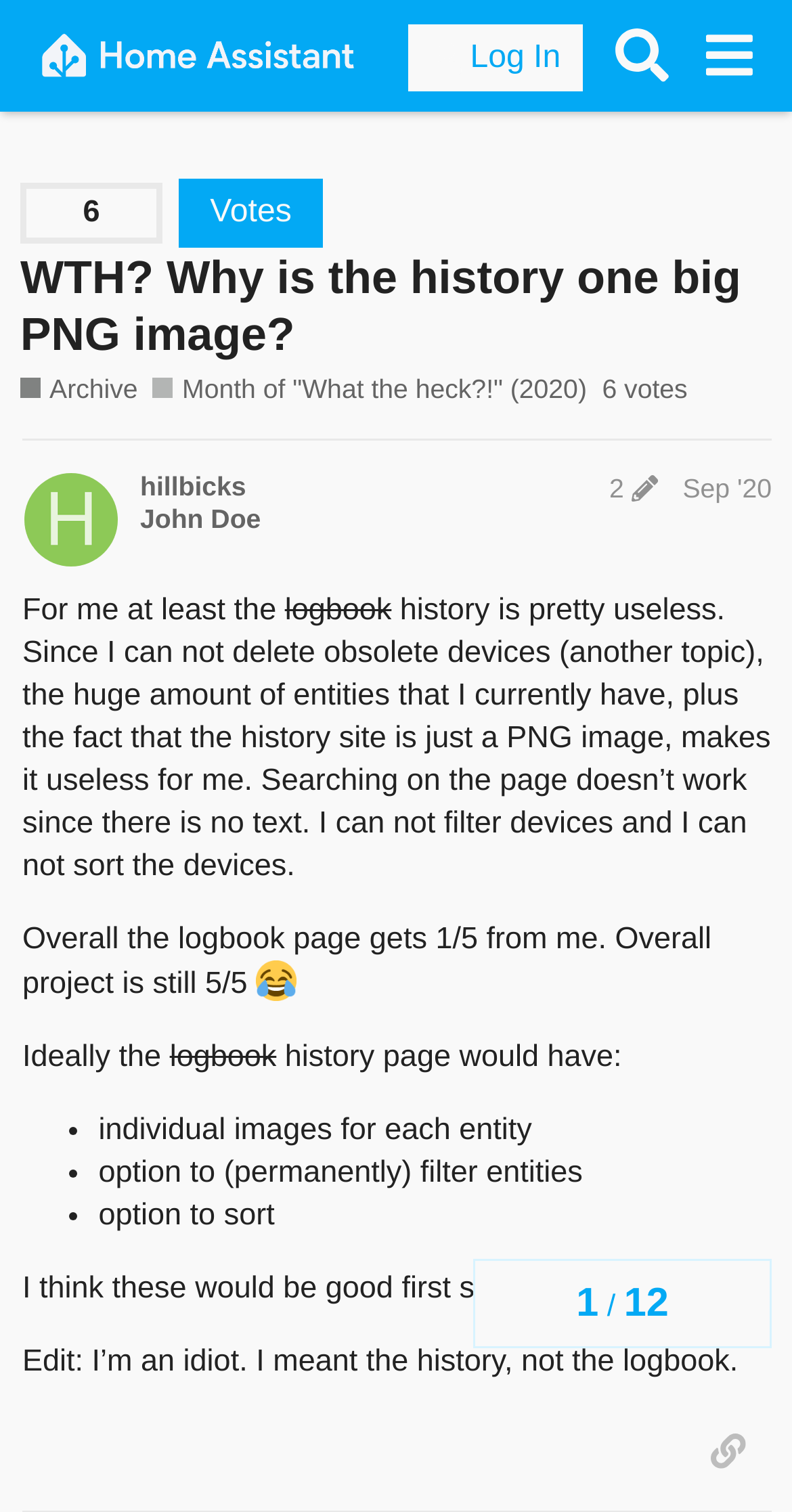Find and extract the text of the primary heading on the webpage.

WTH? Why is the history one big PNG image?